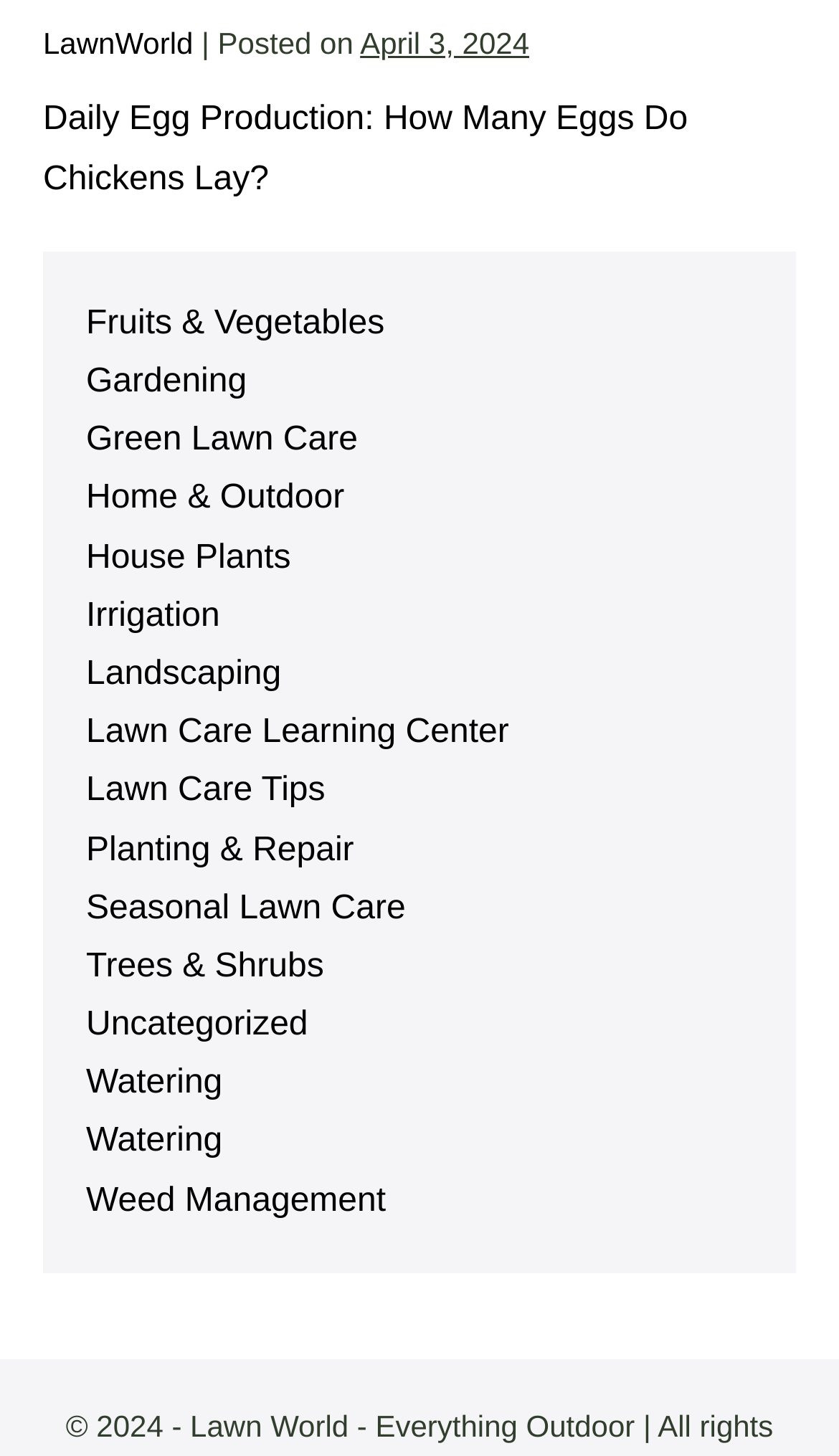Please specify the bounding box coordinates in the format (top-left x, top-left y, bottom-right x, bottom-right y), with values ranging from 0 to 1. Identify the bounding box for the UI component described as follows: Lawn Care Tips

[0.103, 0.531, 0.388, 0.556]